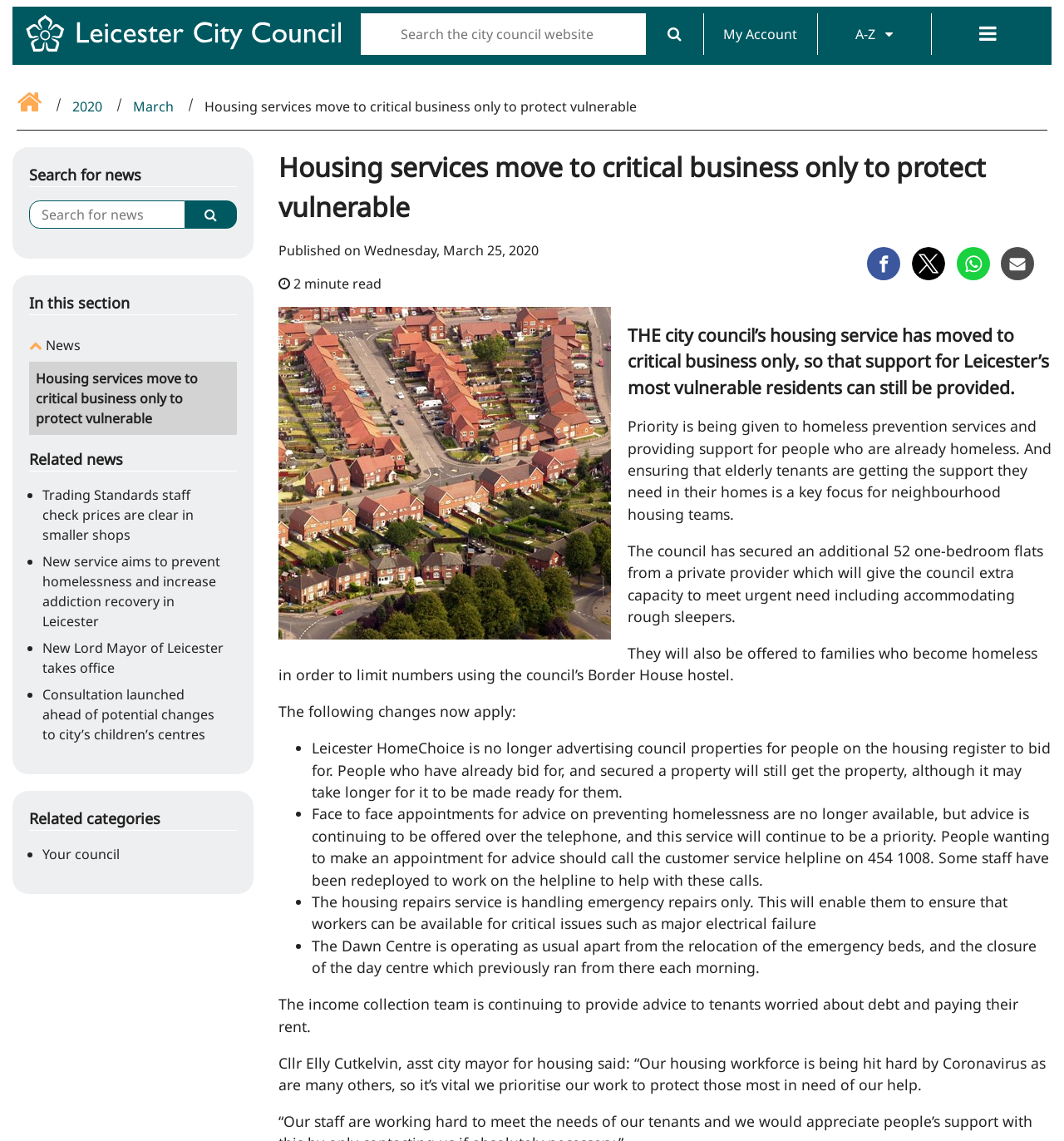Can you extract the primary headline text from the webpage?

Housing services move to critical business only to protect vulnerable